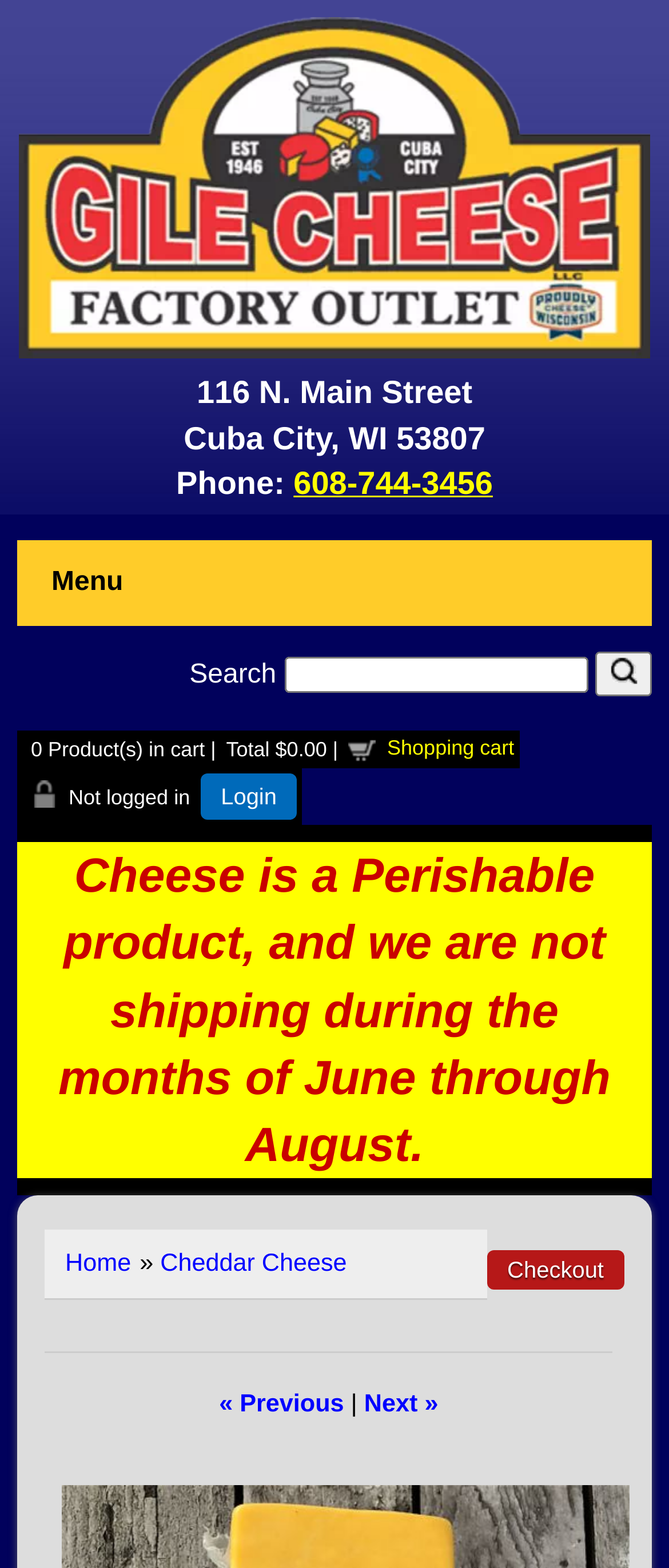Extract the primary header of the webpage and generate its text.

Mild Cheddar - 5 lb.